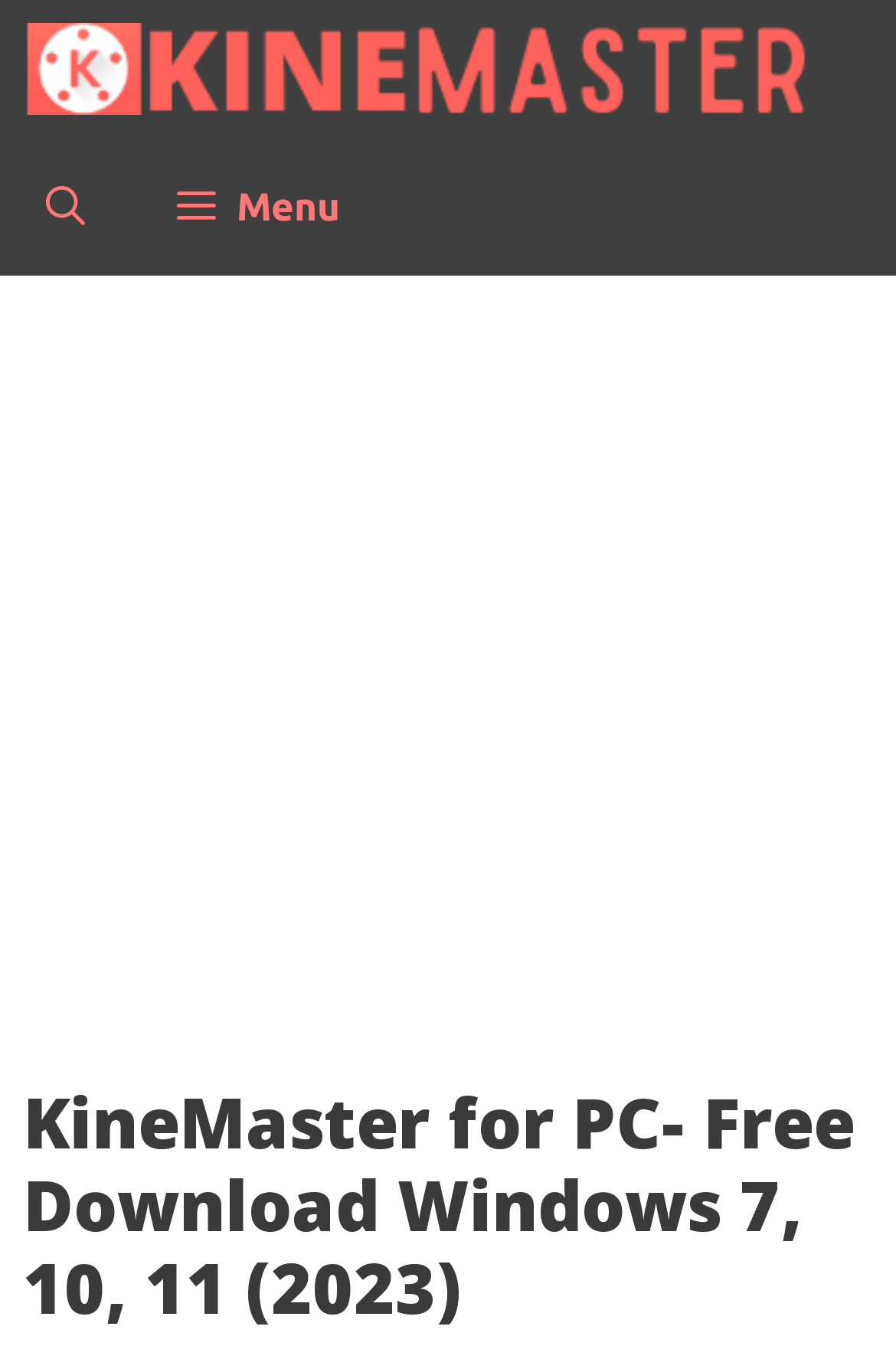Give a concise answer of one word or phrase to the question: 
What is the logo of the website?

Kinemaster